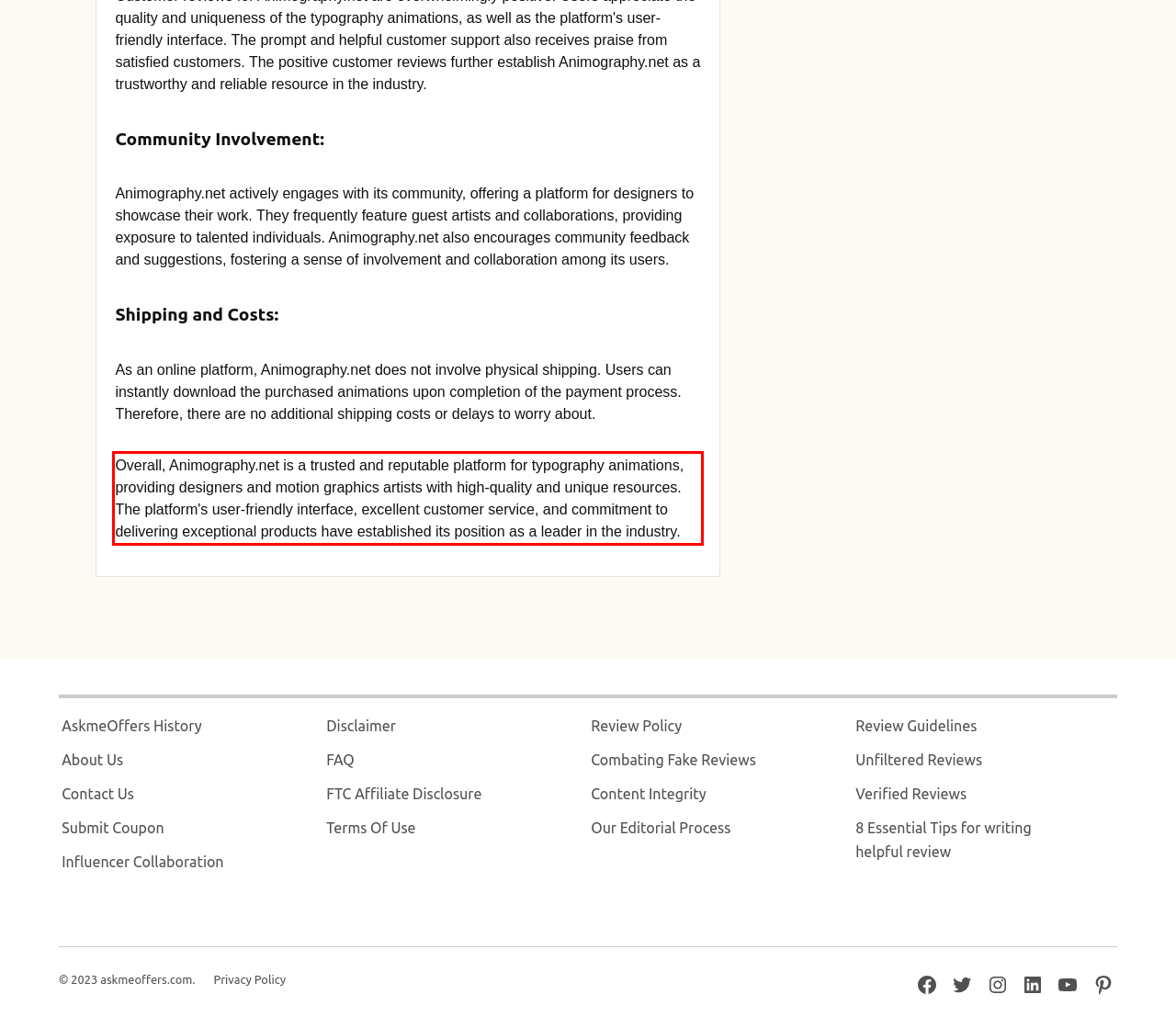Examine the webpage screenshot and use OCR to obtain the text inside the red bounding box.

Overall, Animography.net is a trusted and reputable platform for typography animations, providing designers and motion graphics artists with high-quality and unique resources. The platform's user-friendly interface, excellent customer service, and commitment to delivering exceptional products have established its position as a leader in the industry.